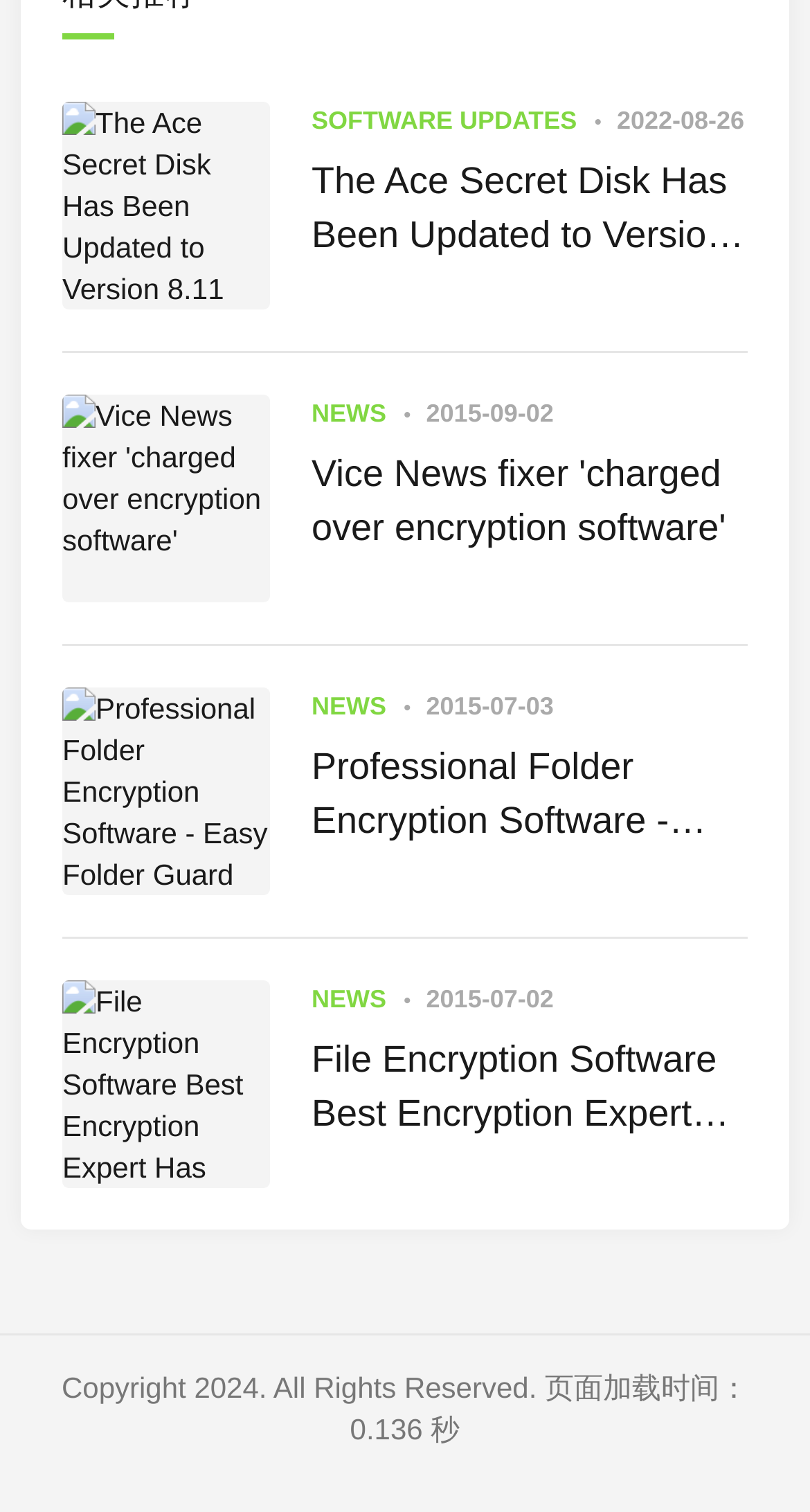Specify the bounding box coordinates of the area to click in order to execute this command: 'View the news about Vice News fixer'. The coordinates should consist of four float numbers ranging from 0 to 1, and should be formatted as [left, top, right, bottom].

[0.077, 0.261, 0.333, 0.399]